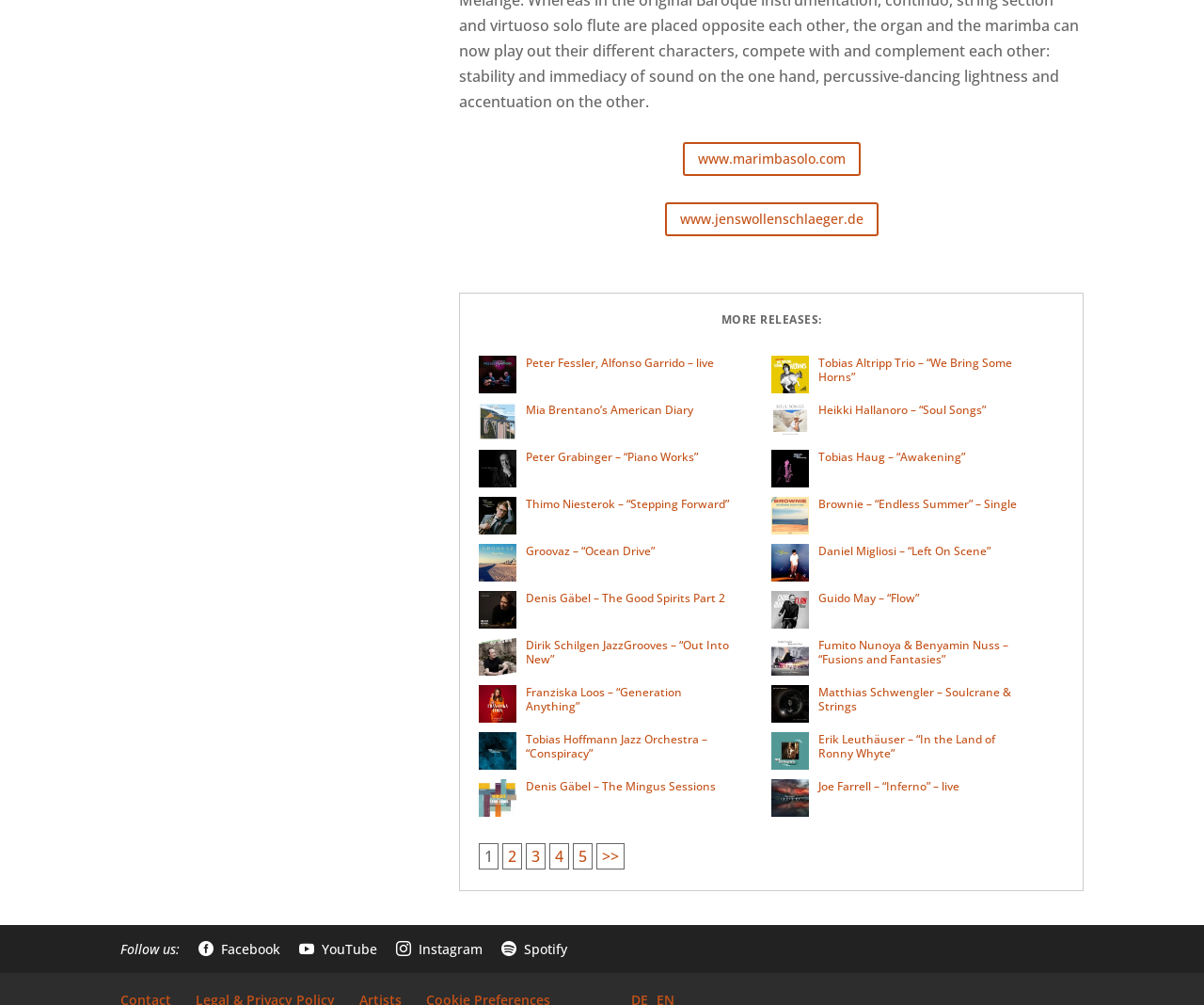Kindly respond to the following question with a single word or a brief phrase: 
How many articles are displayed on the webpage?

12